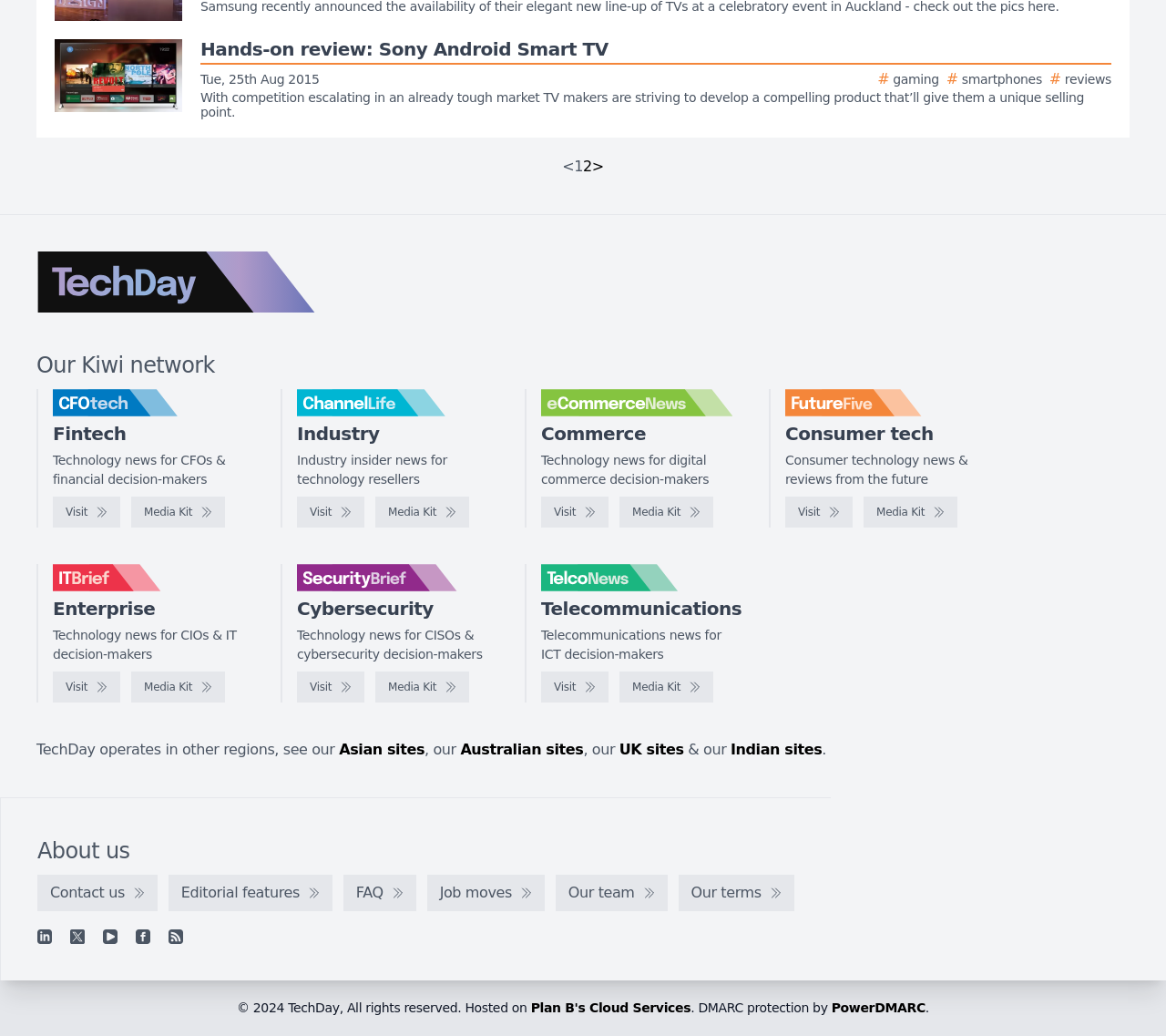Given the element description Visit, identify the bounding box coordinates for the UI element on the webpage screenshot. The format should be (top-left x, top-left y, bottom-right x, bottom-right y), with values between 0 and 1.

[0.255, 0.648, 0.313, 0.678]